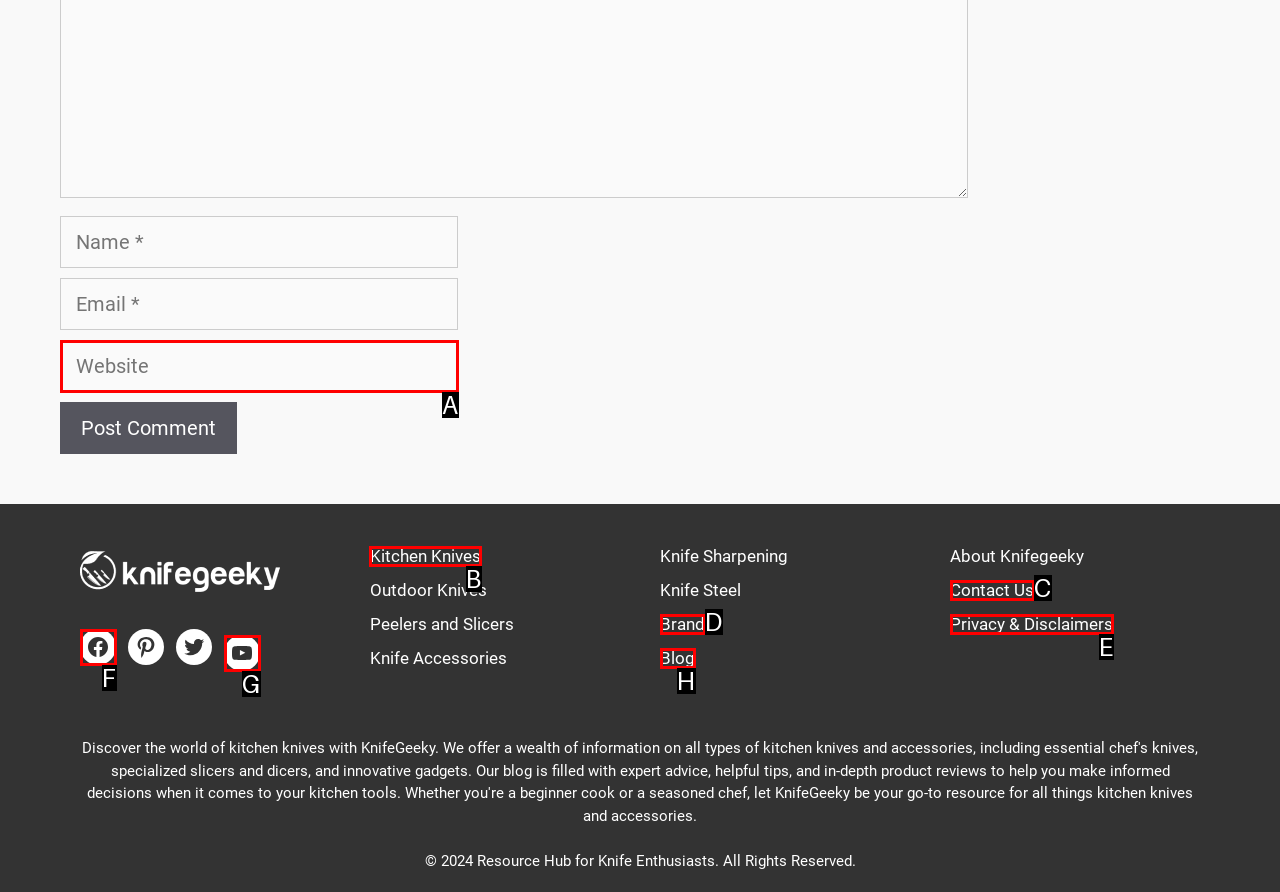Select the appropriate HTML element that needs to be clicked to execute the following task: Explore the Kitchen Knives section. Respond with the letter of the option.

B